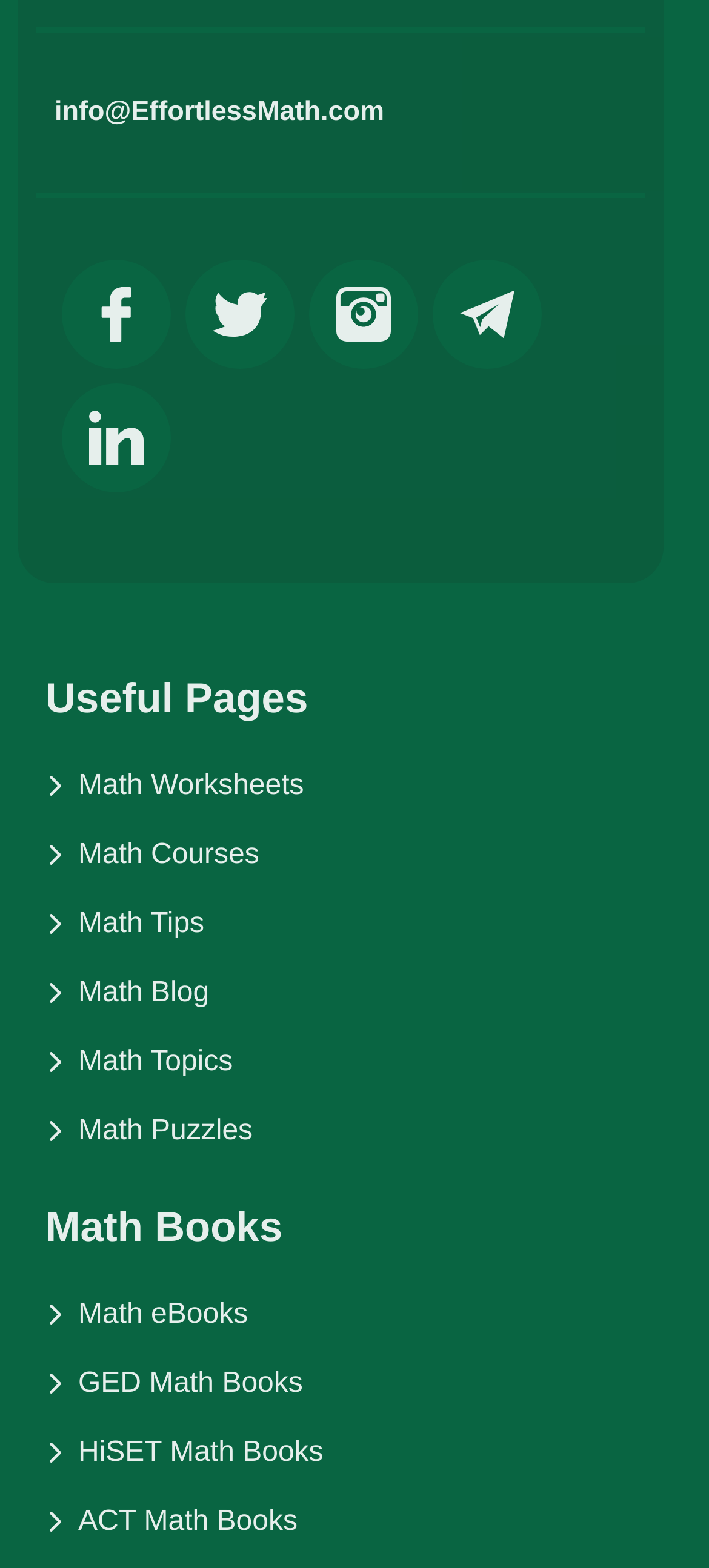Could you determine the bounding box coordinates of the clickable element to complete the instruction: "Explore Math Worksheets"? Provide the coordinates as four float numbers between 0 and 1, i.e., [left, top, right, bottom].

[0.064, 0.491, 0.936, 0.512]